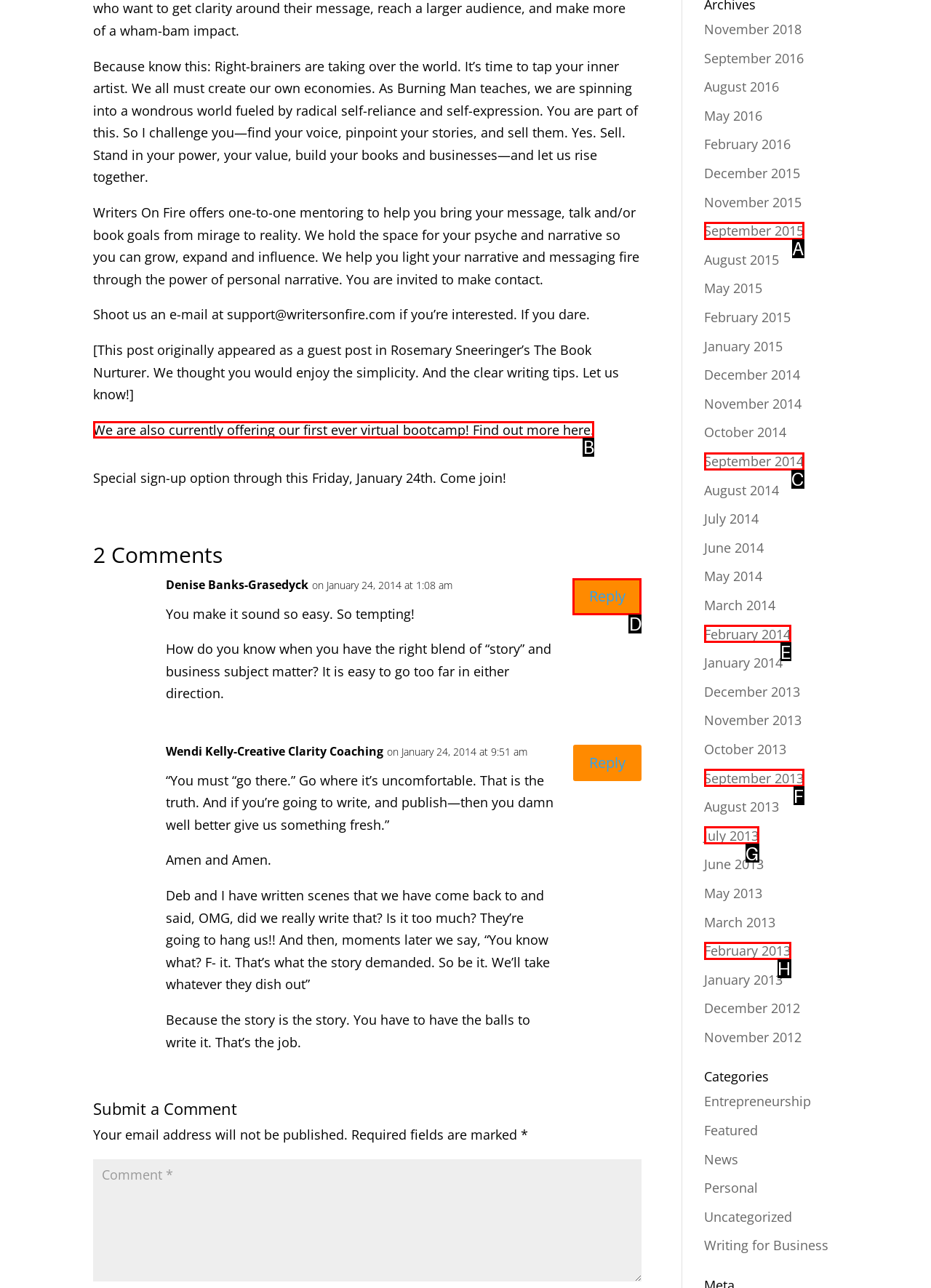Identify the HTML element to select in order to accomplish the following task: Find out more about the virtual bootcamp
Reply with the letter of the chosen option from the given choices directly.

B